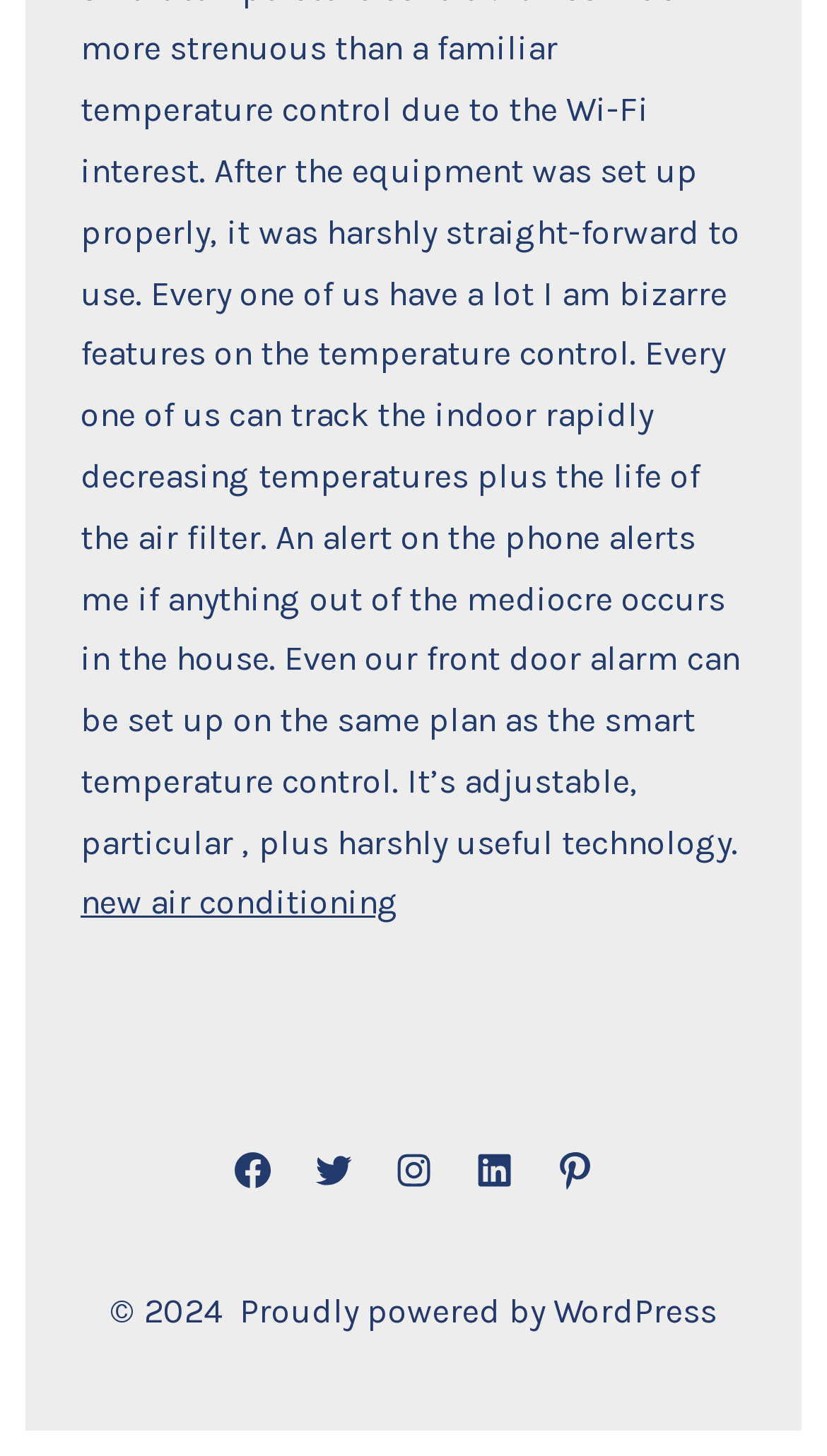Analyze the image and deliver a detailed answer to the question: What is the position of the Facebook link?

The bounding box coordinates of the Facebook link are [0.262, 0.78, 0.349, 0.829], which indicates that it is located at the top-left section of the webpage.